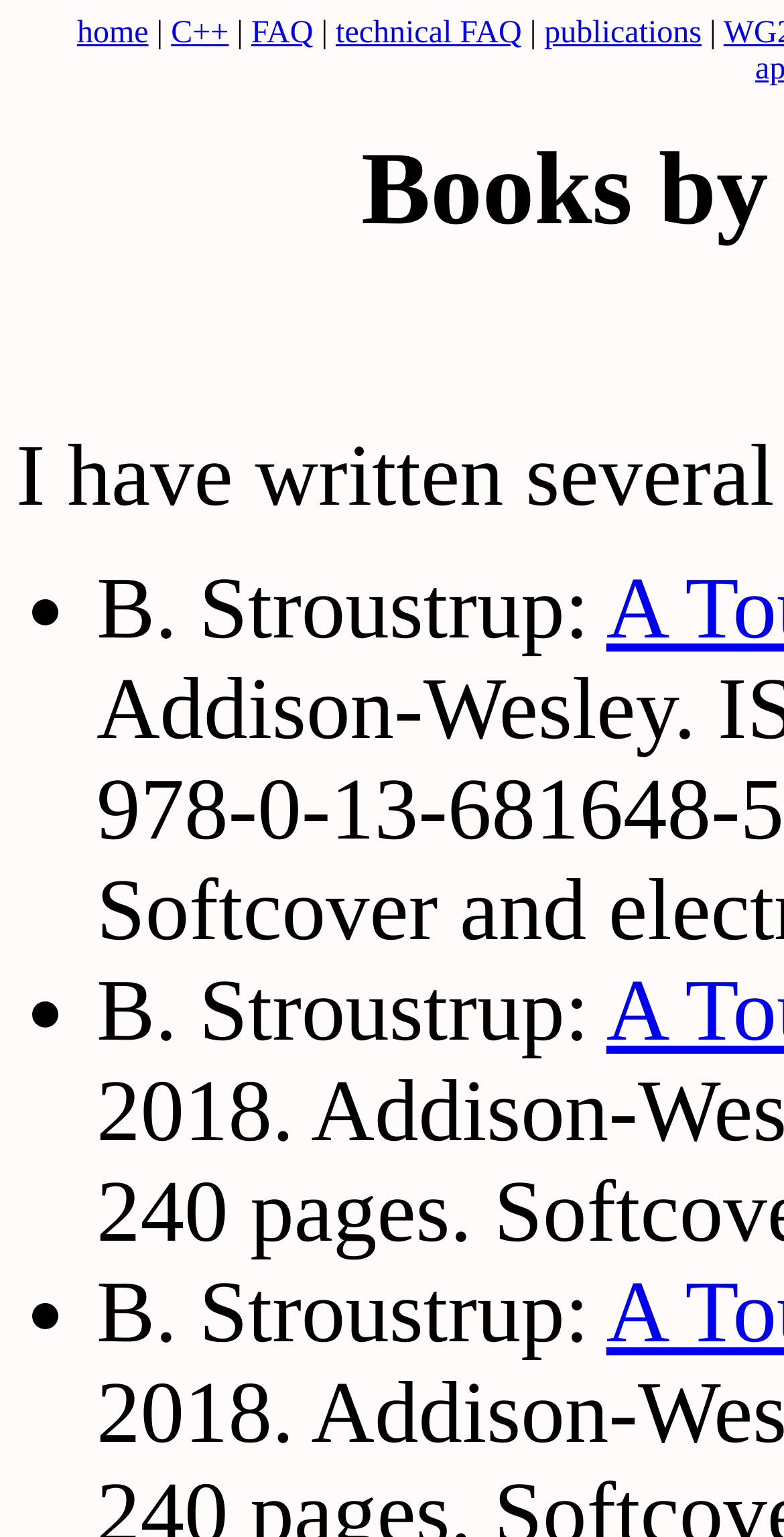Find the bounding box of the UI element described as: "technical FAQ". The bounding box coordinates should be given as four float values between 0 and 1, i.e., [left, top, right, bottom].

[0.428, 0.01, 0.666, 0.033]